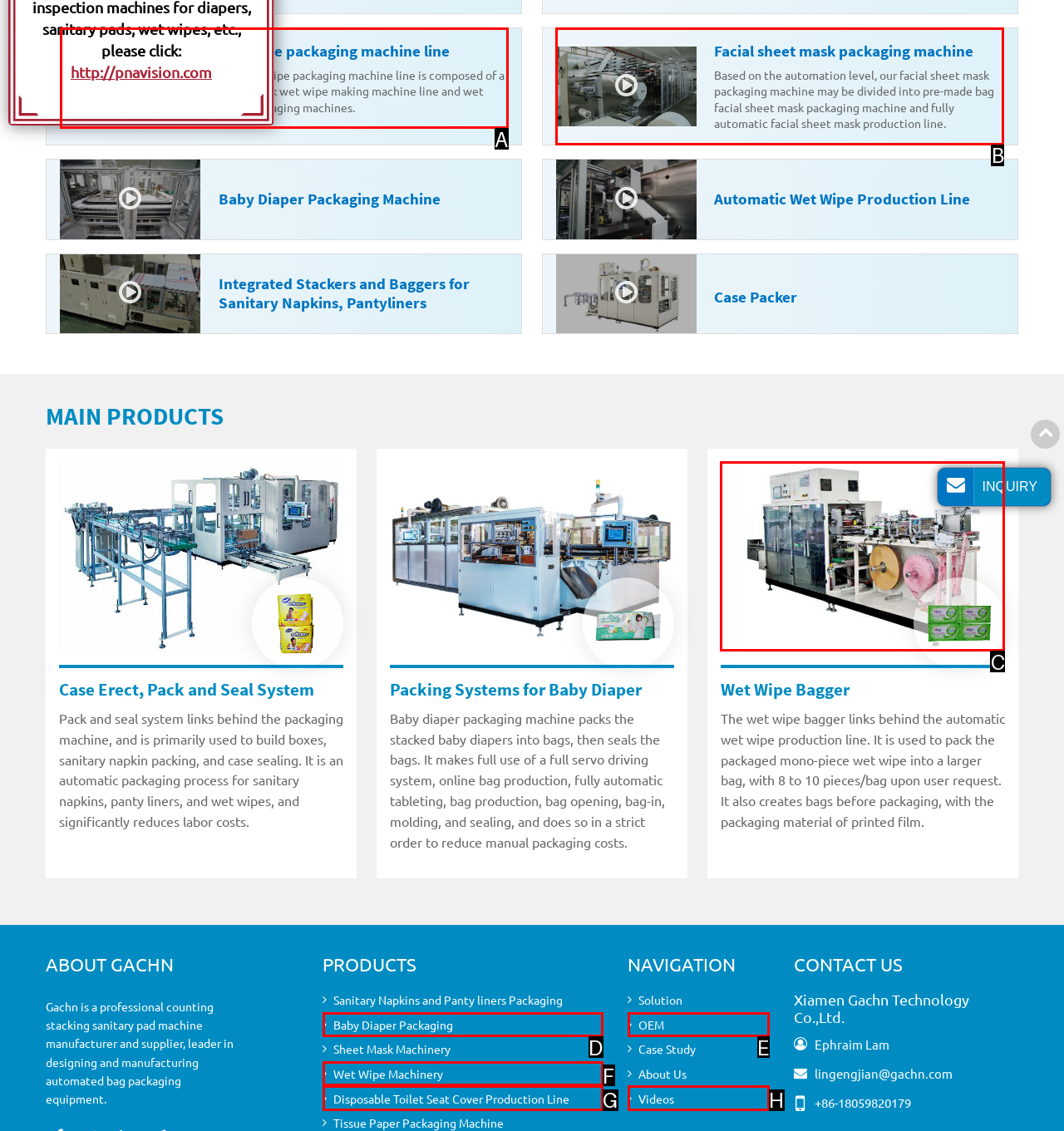Point out the HTML element that matches the following description: alt="Wet Wipe Bagger"
Answer with the letter from the provided choices.

C